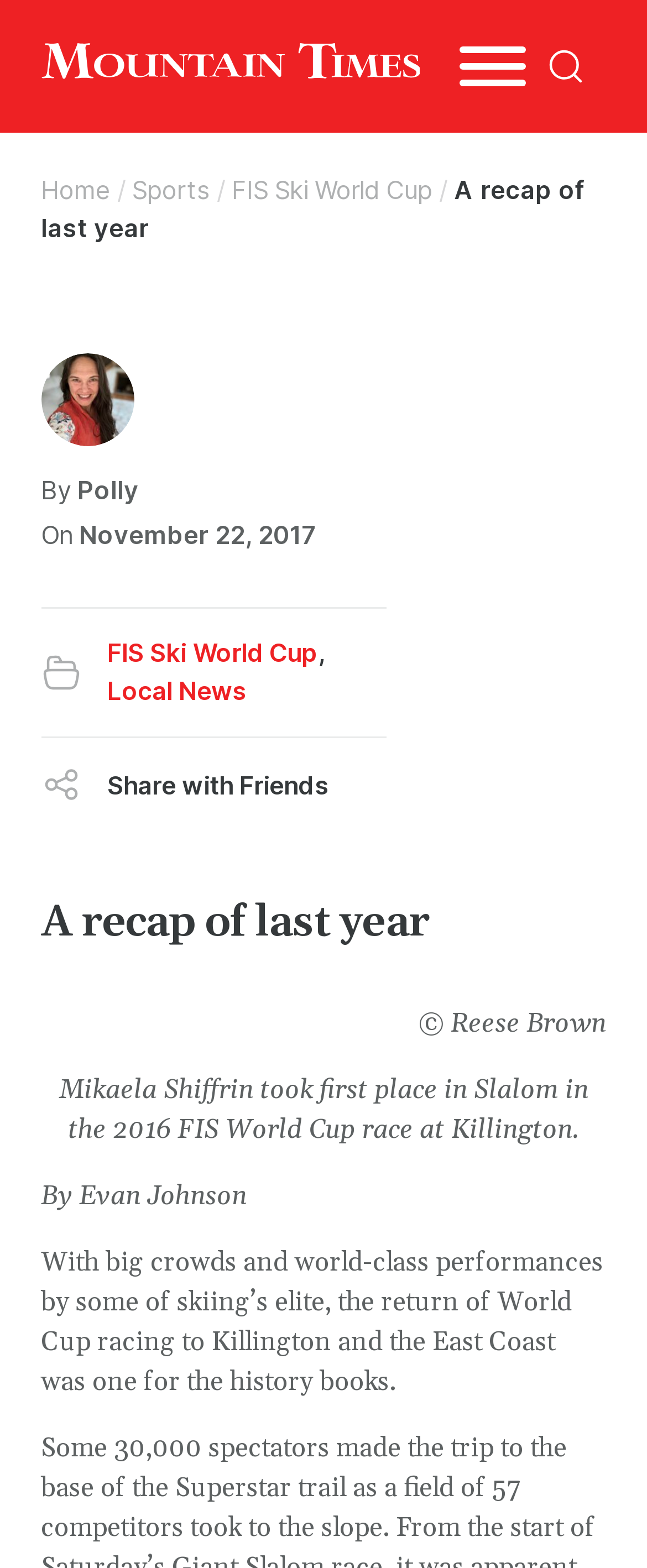What is the name of the event mentioned in the article?
By examining the image, provide a one-word or phrase answer.

FIS Ski World Cup